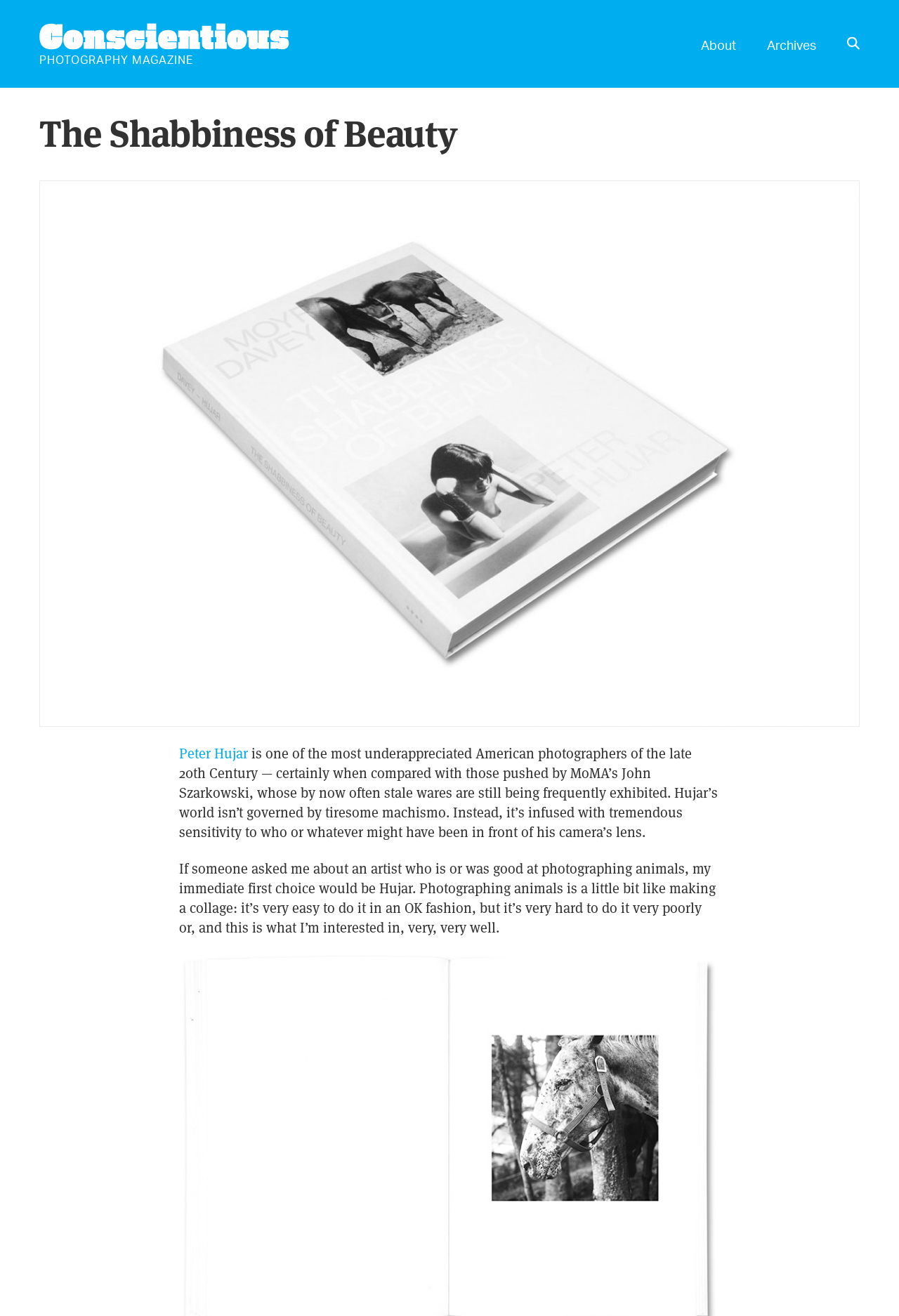From the image, can you give a detailed response to the question below:
What is the subject of the article's main image?

I looked at the image description, but it only says 'Article main image', without specifying the subject of the image.